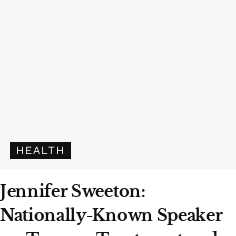What is the focus of the article?
Look at the screenshot and give a one-word or phrase answer.

Mental health